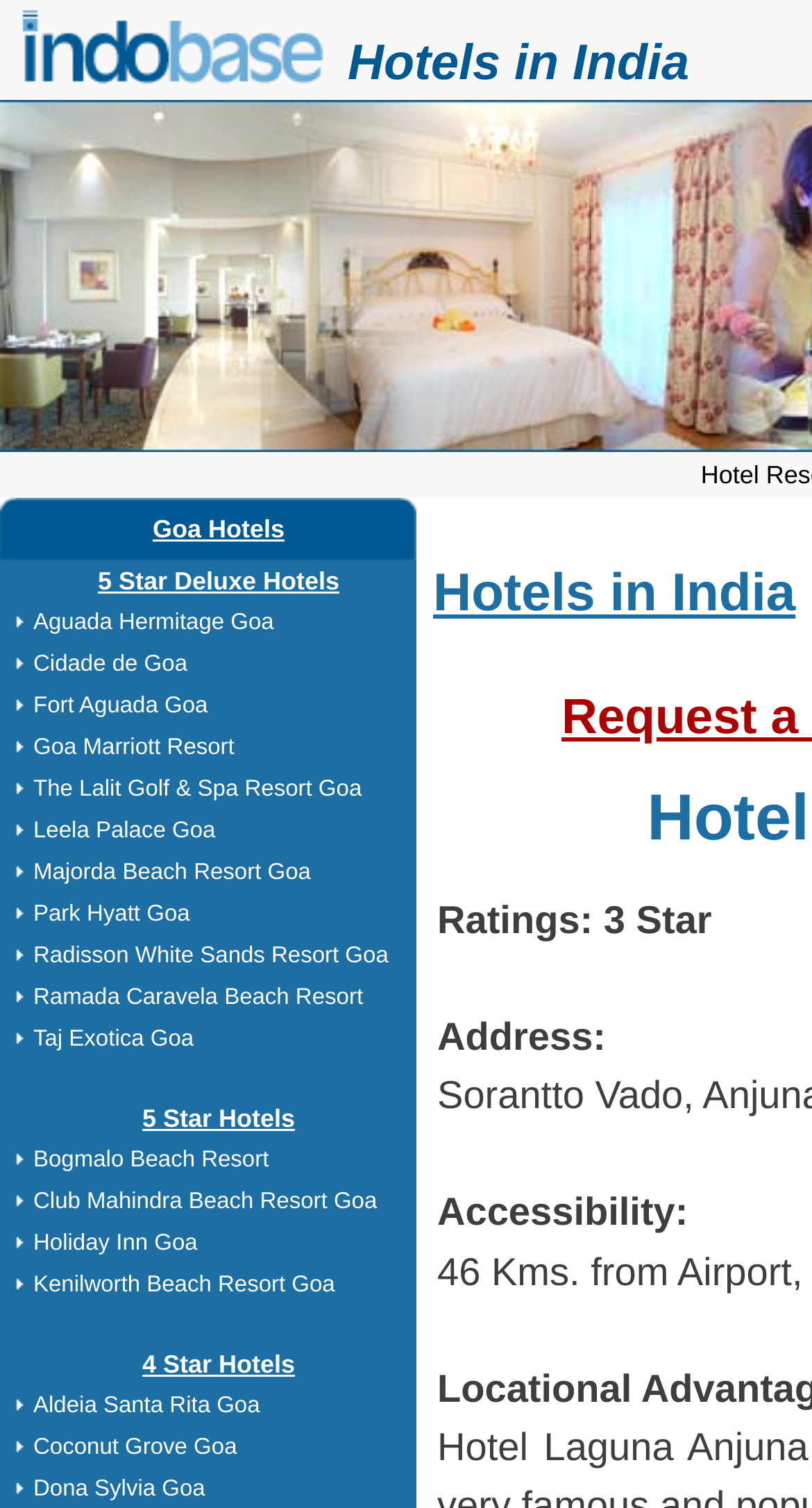Identify the bounding box for the UI element described as: "Club Mahindra Beach Resort Goa". The coordinates should be four float numbers between 0 and 1, i.e., [left, top, right, bottom].

[0.041, 0.789, 0.464, 0.805]